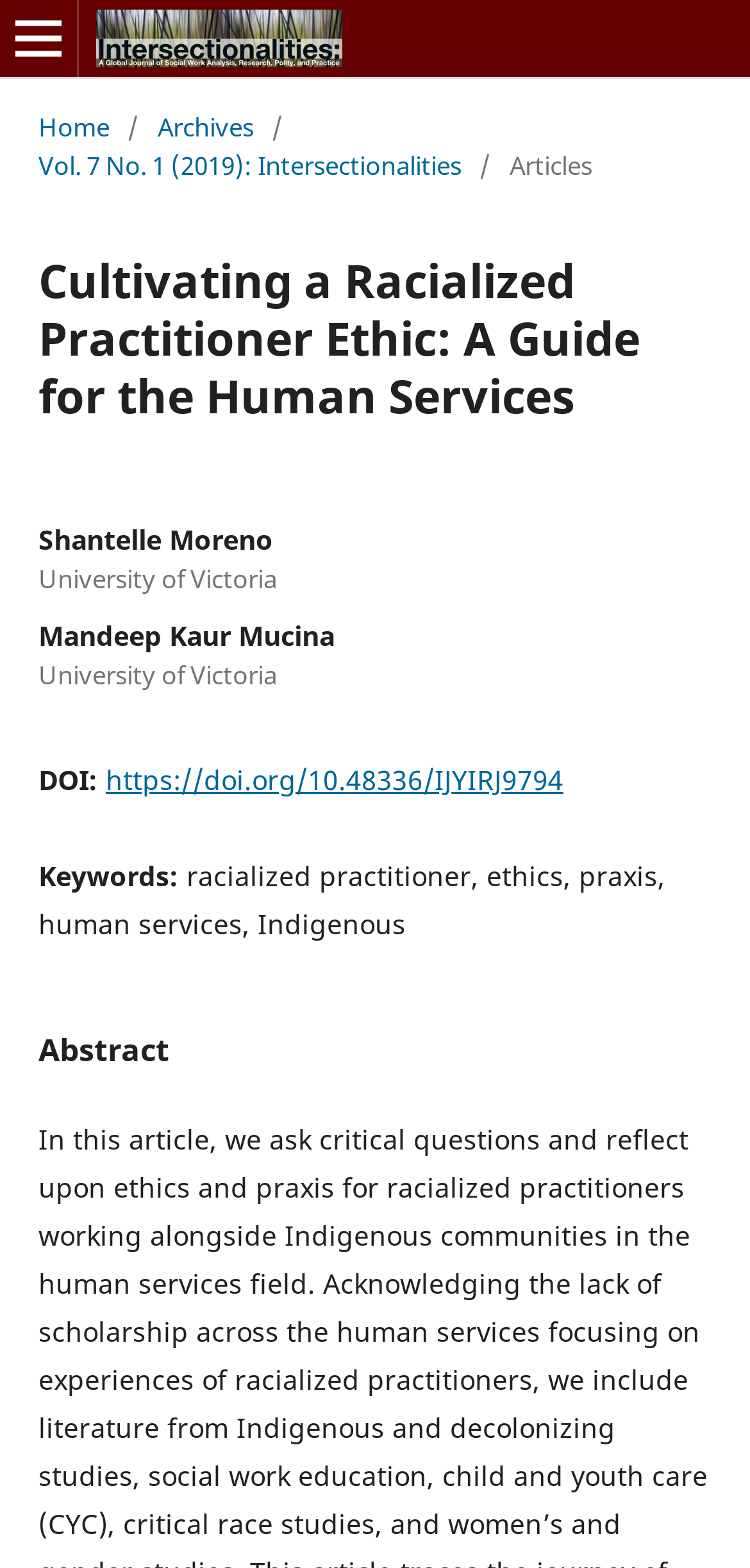Find the bounding box coordinates for the UI element whose description is: "Home". The coordinates should be four float numbers between 0 and 1, in the format [left, top, right, bottom].

[0.051, 0.069, 0.146, 0.093]